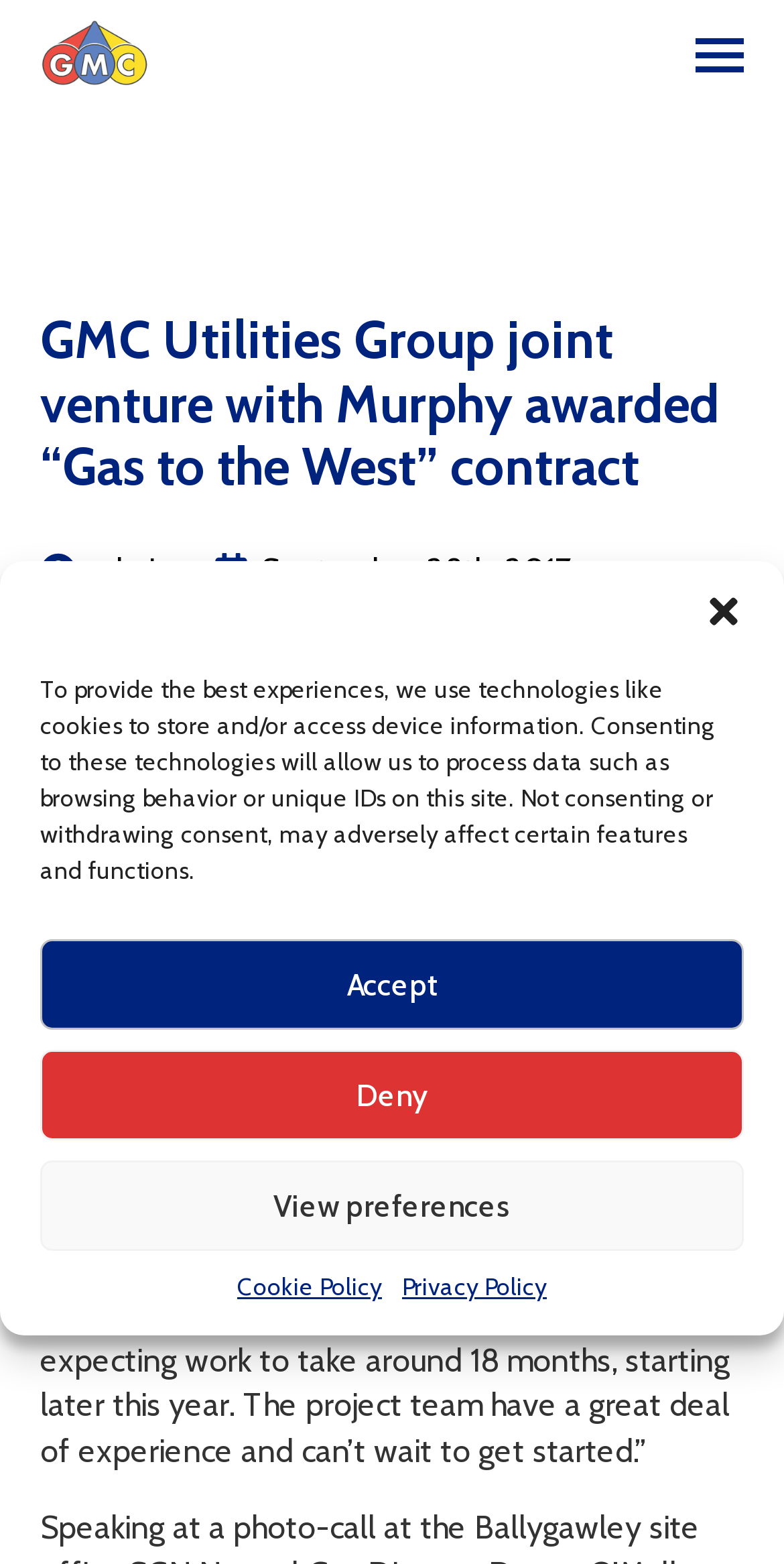How long will the project take?
Give a single word or phrase answer based on the content of the image.

18 months